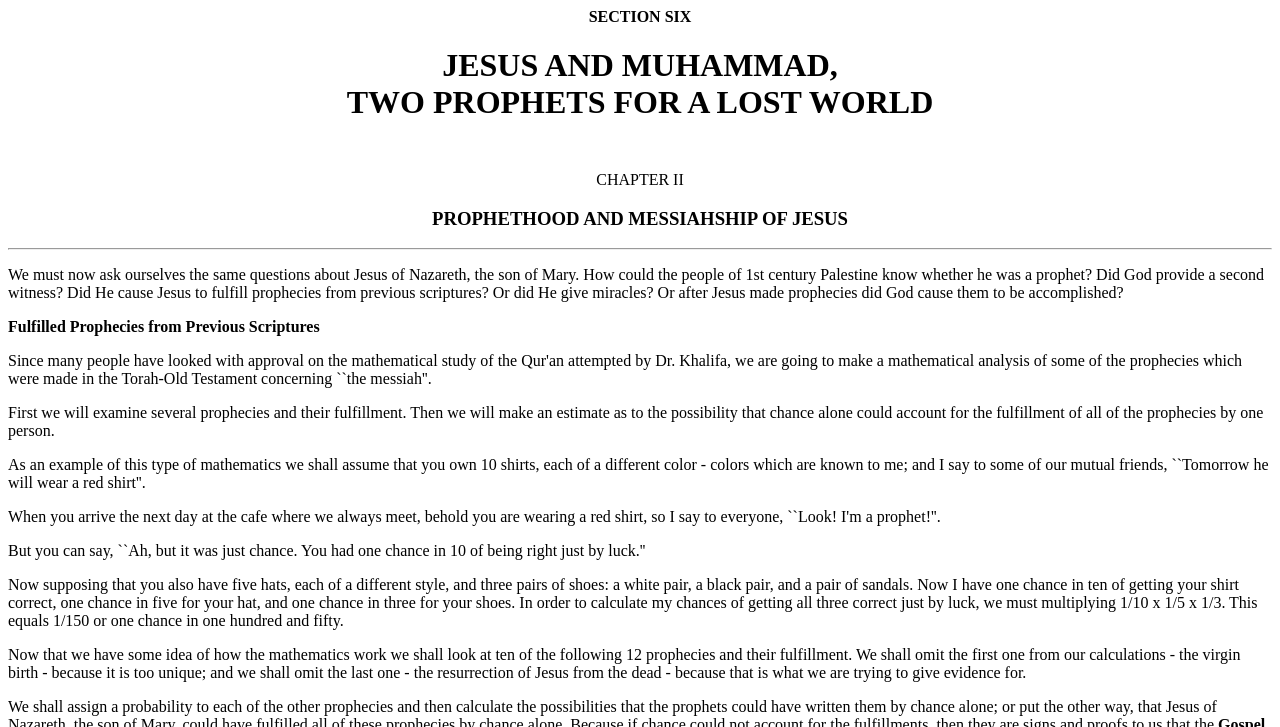What is the purpose of the mathematical example with hats and shoes?
Can you offer a detailed and complete answer to this question?

The mathematical example with hats and shoes is used to illustrate the concept of probability and how it can be applied to calculate the chances of fulfilling prophecies, which is a key point being discussed in the webpage.